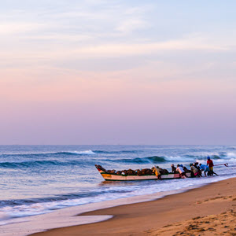Describe every detail you can see in the image.

The image depicts a serene coastal scene at dusk, showing a traditional fishing boat just arriving ashore. A group of fishermen can be seen working together to unload their catch along the sandy beach, which is kissed by gentle waves. The horizon is painted in hues of soft pink and blue, reflecting the tranquil atmosphere of the Bay of Bengal. This picturesque moment captures the essence of coastal life, emphasizing the community's connection to the sea and their reliance on fishing. This image is associated with the commentary titled "Nontraditional Security Challenges in South Asia: Opportunities for Cooperation in Disaster Response," highlighting themes of disaster resilience and community collaboration in vulnerable coastal regions.